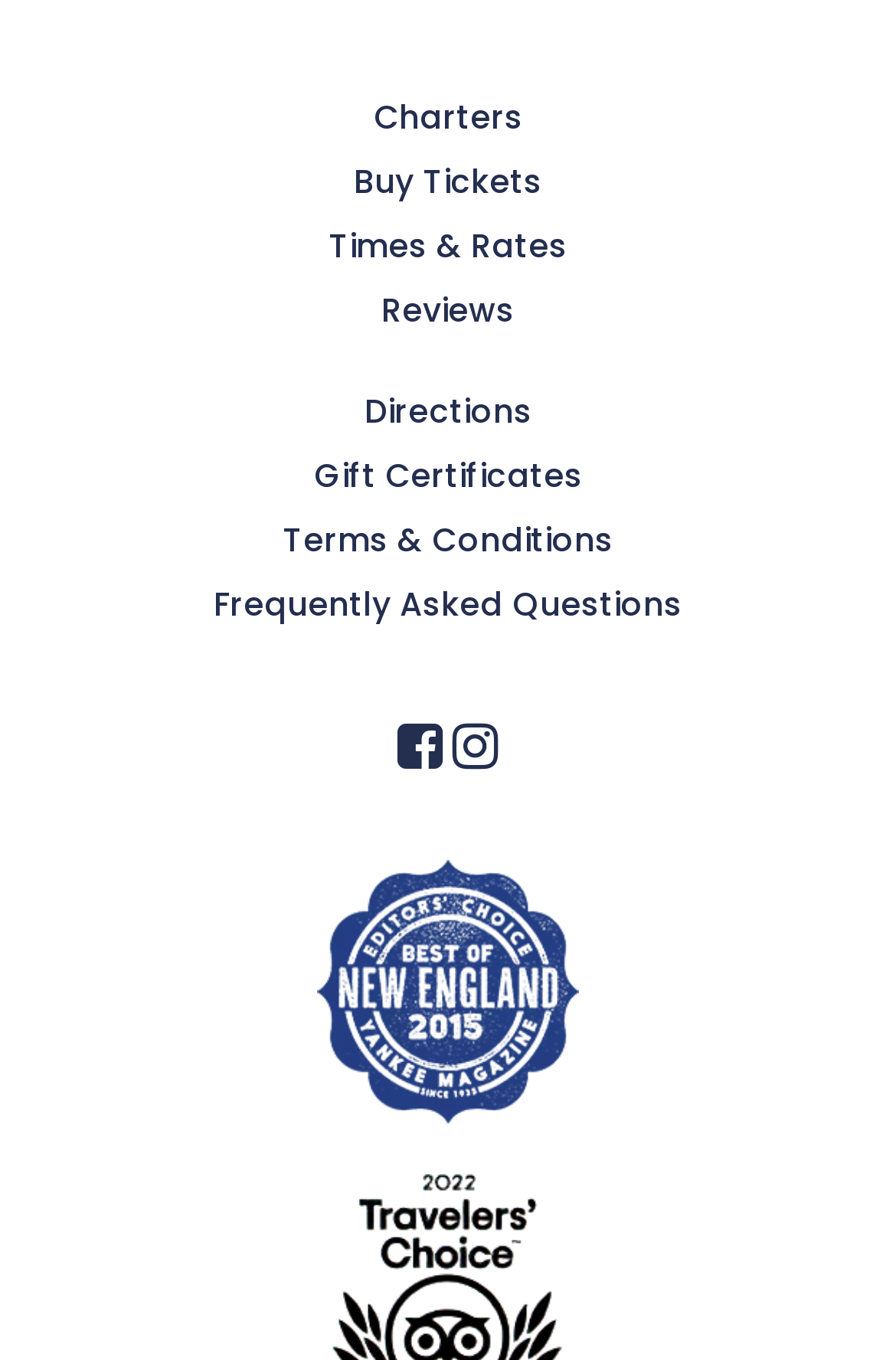What is the last link on the webpage?
Respond to the question with a single word or phrase according to the image.

Frequently Asked Questions